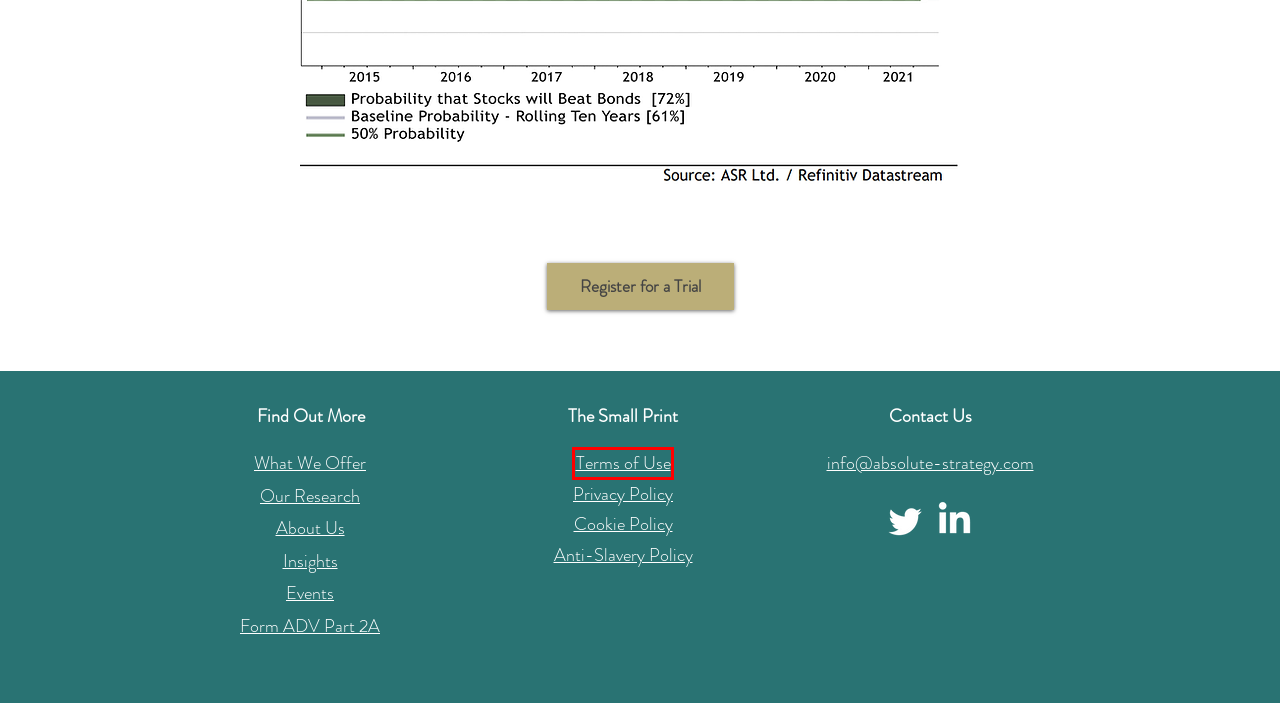Examine the screenshot of a webpage featuring a red bounding box and identify the best matching webpage description for the new page that results from clicking the element within the box. Here are the options:
A. Terms of Use | ASR Ltd.
B. Login Page
C. About ASR's Award-Winning Macro-Strategy and Research Service
D. Register for Absolute Exchange Events & Webinars - ASR
E. Absolute Strategy Research's Weekly Research Insights and Charts
F. Privacy Policy | ASR Ltd.
G. Register for a Trial, or Contact ASR's Specialist Sales Team
H. Cookie Policy | ASR Ltd.

A